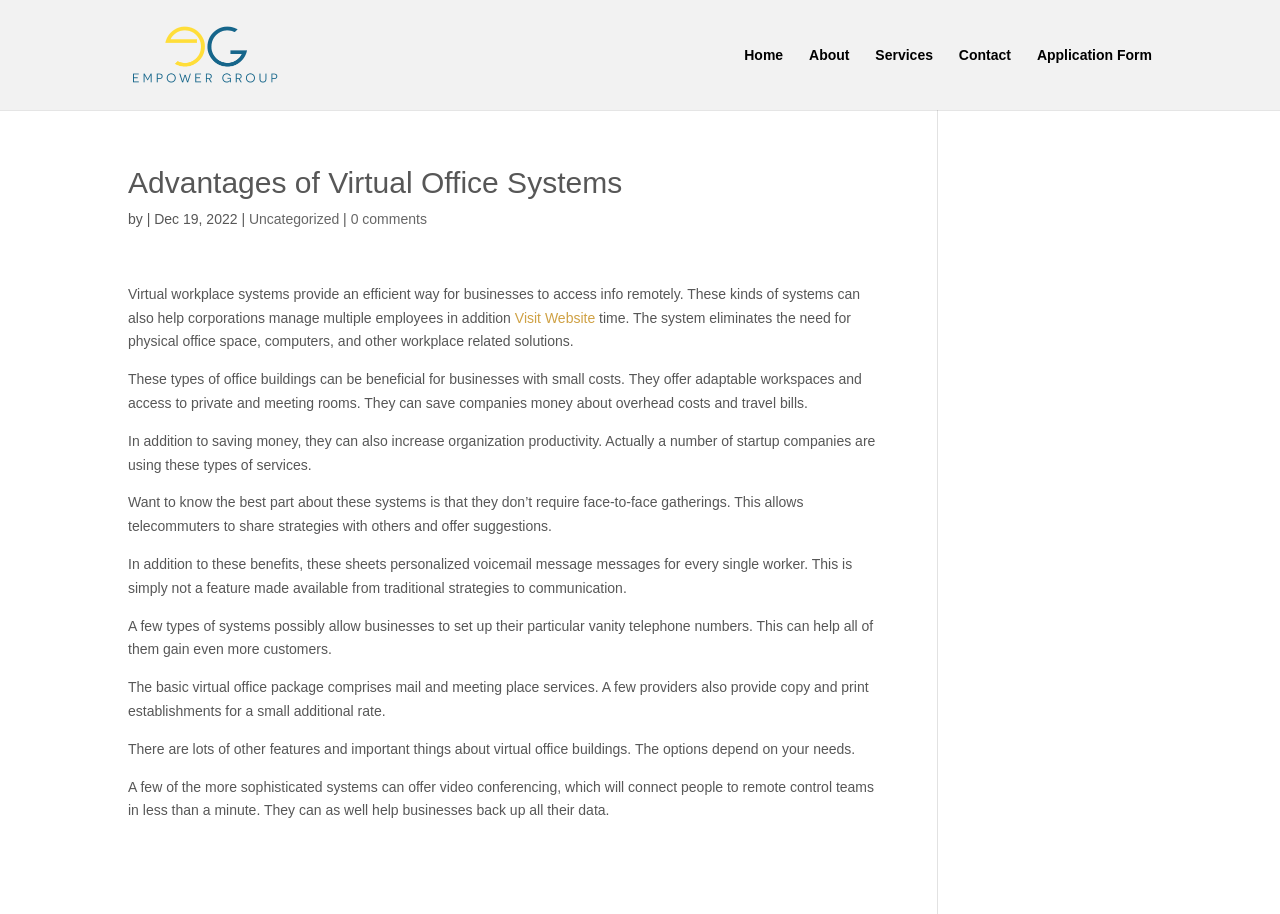Use the information in the screenshot to answer the question comprehensively: What is the purpose of virtual office systems?

According to the webpage, virtual office systems provide an efficient way for businesses to access information remotely. This is mentioned in the first paragraph of the webpage, which describes the advantages of virtual office systems.